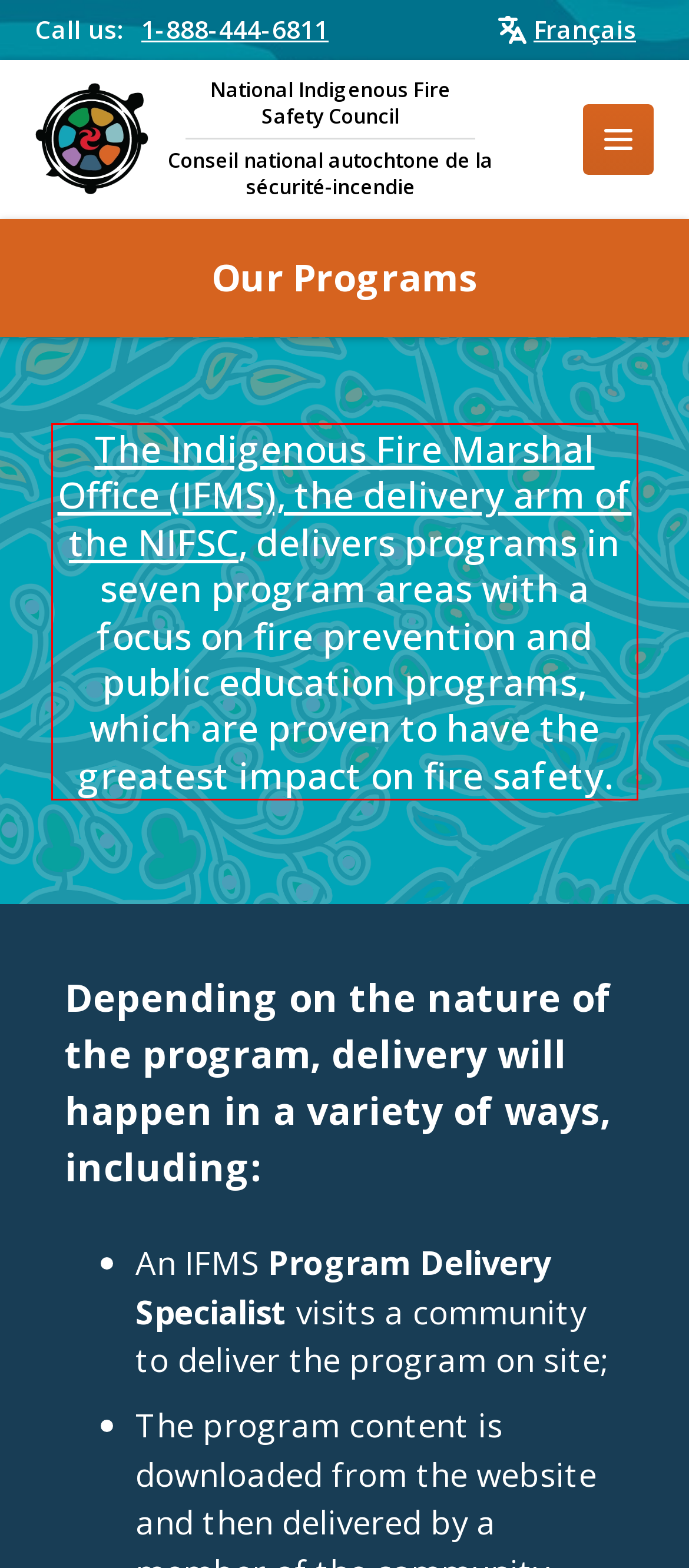Review the screenshot of the webpage and recognize the text inside the red rectangle bounding box. Provide the extracted text content.

The Indigenous Fire Marshal Office (IFMS), the delivery arm of the NIFSC, delivers programs in seven program areas with a focus on fire prevention and public education programs, which are proven to have the greatest impact on fire safety.